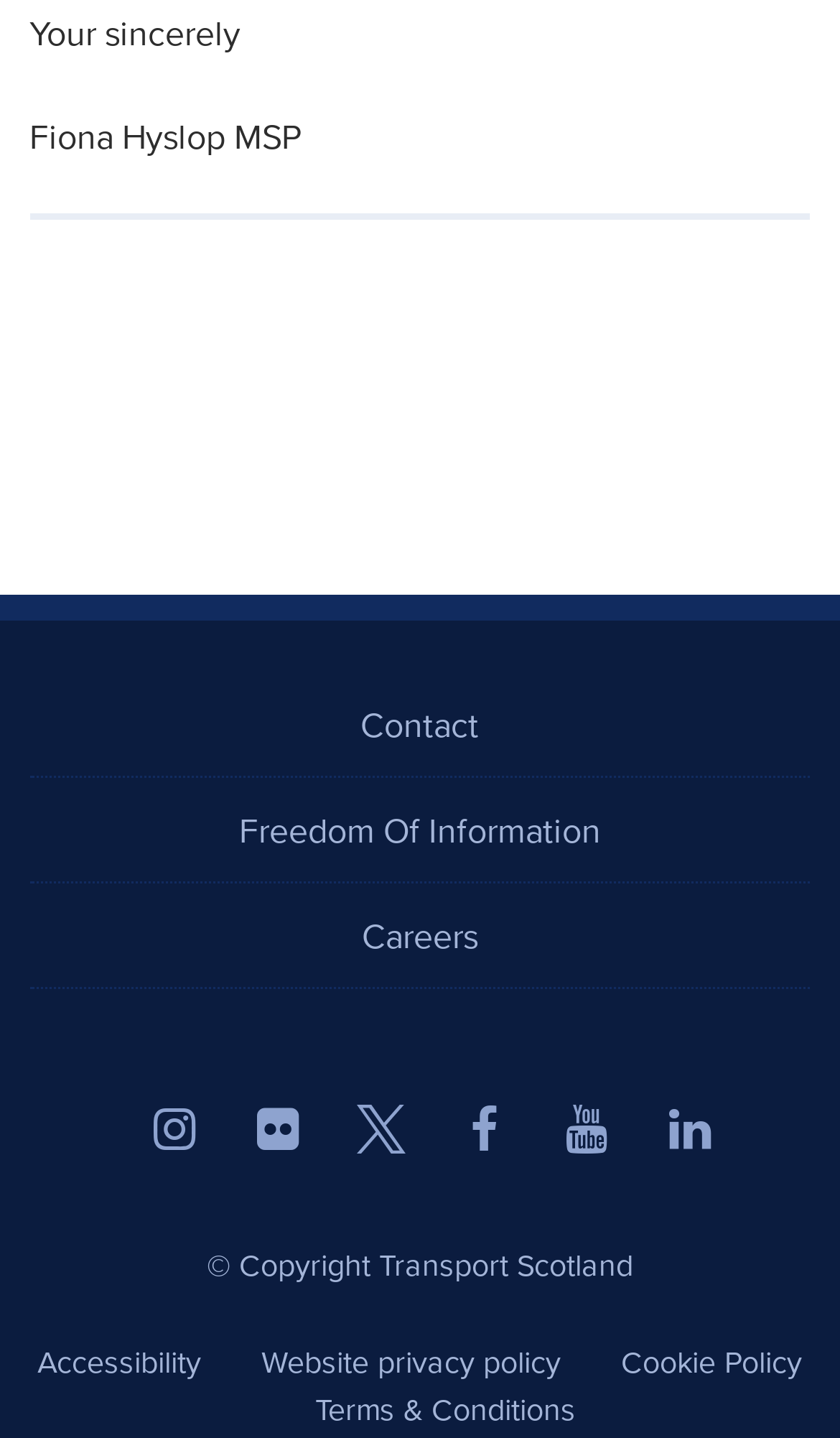Please answer the following question using a single word or phrase: What is the name of the person signing off?

Fiona Hyslop MSP